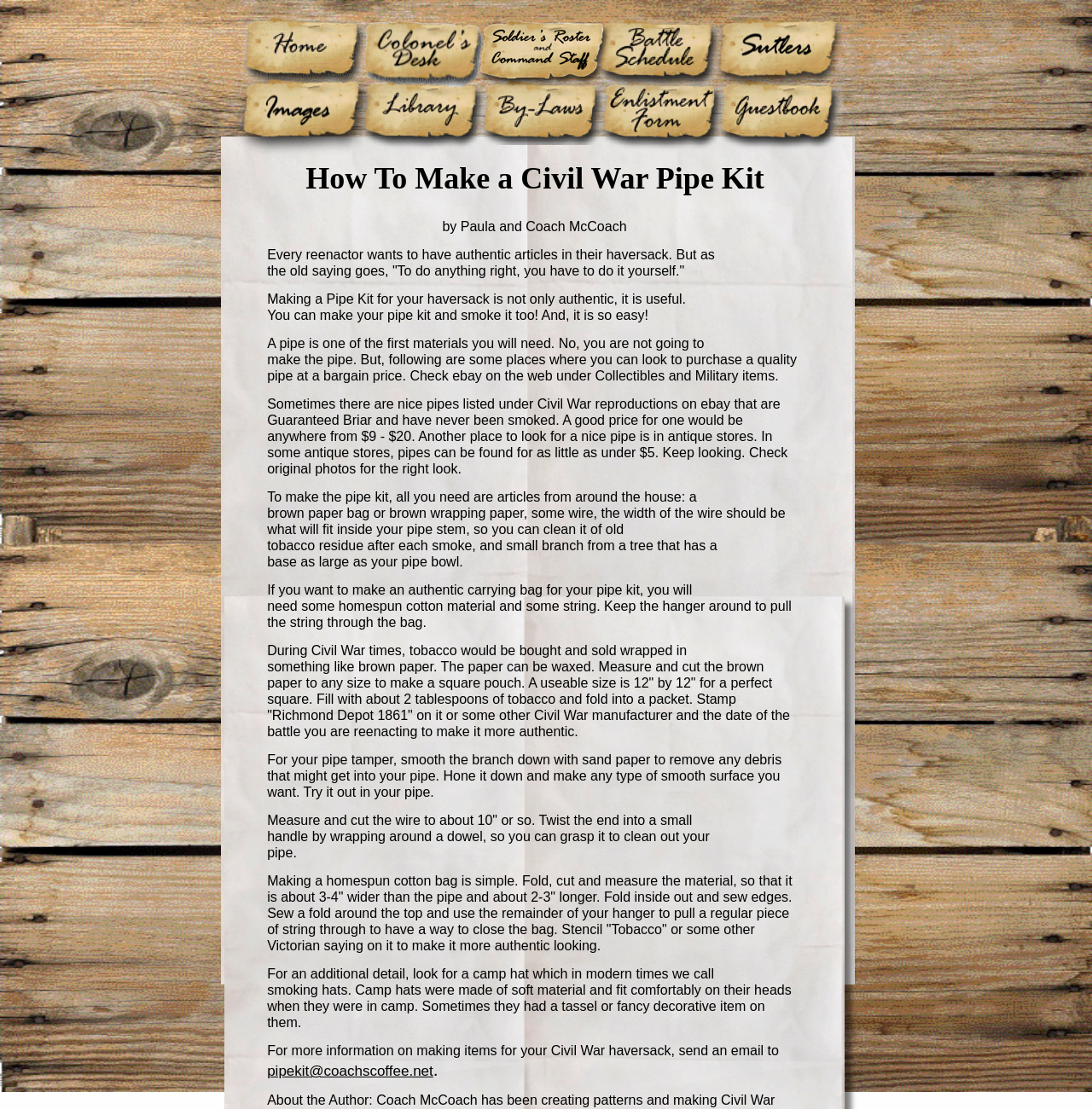Can you find the bounding box coordinates for the UI element given this description: "pipekit@coachscoffee.net"? Provide the coordinates as four float numbers between 0 and 1: [left, top, right, bottom].

[0.245, 0.959, 0.397, 0.973]